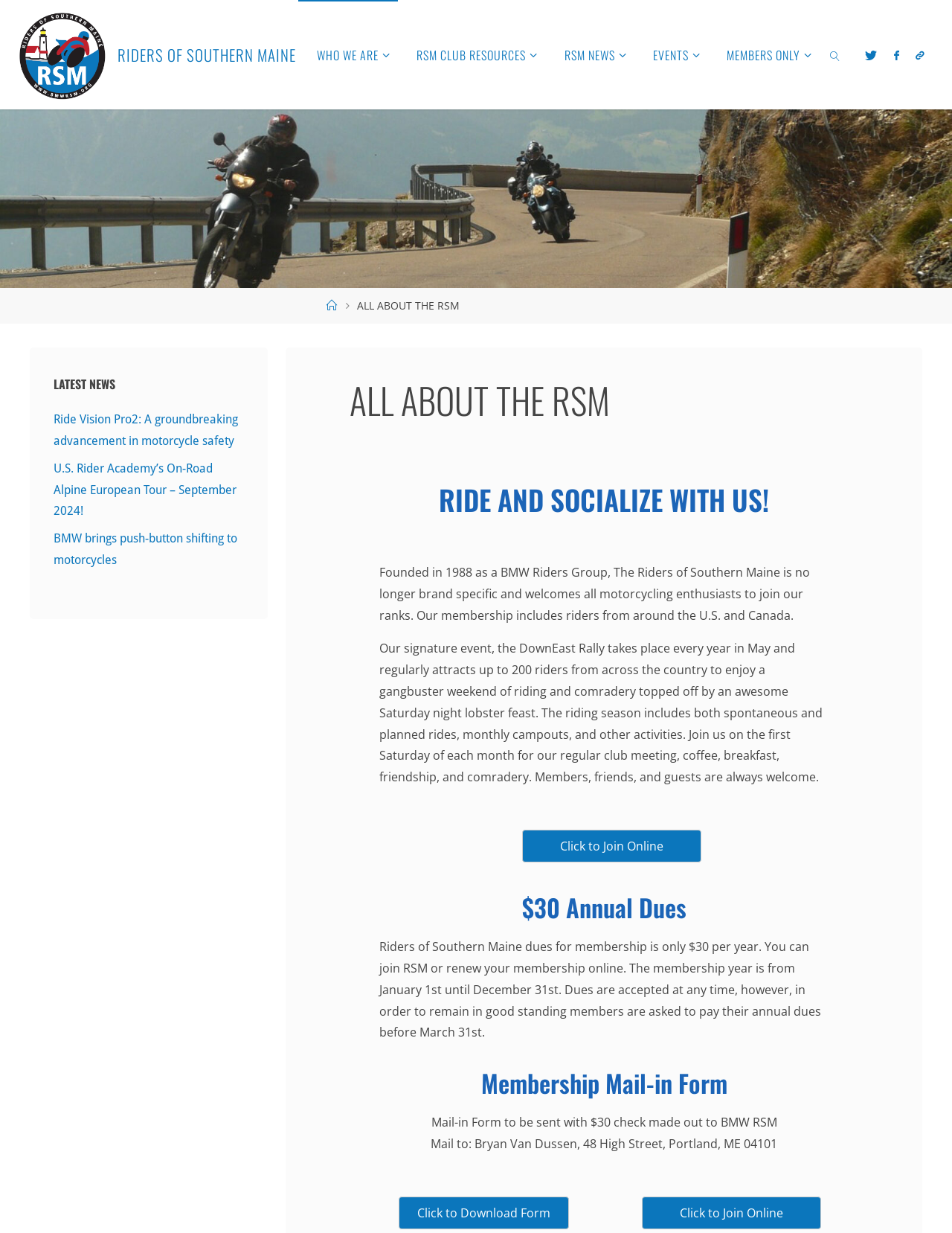Please answer the following question using a single word or phrase: 
What is the name of the motorcycle group?

Riders of Southern Maine